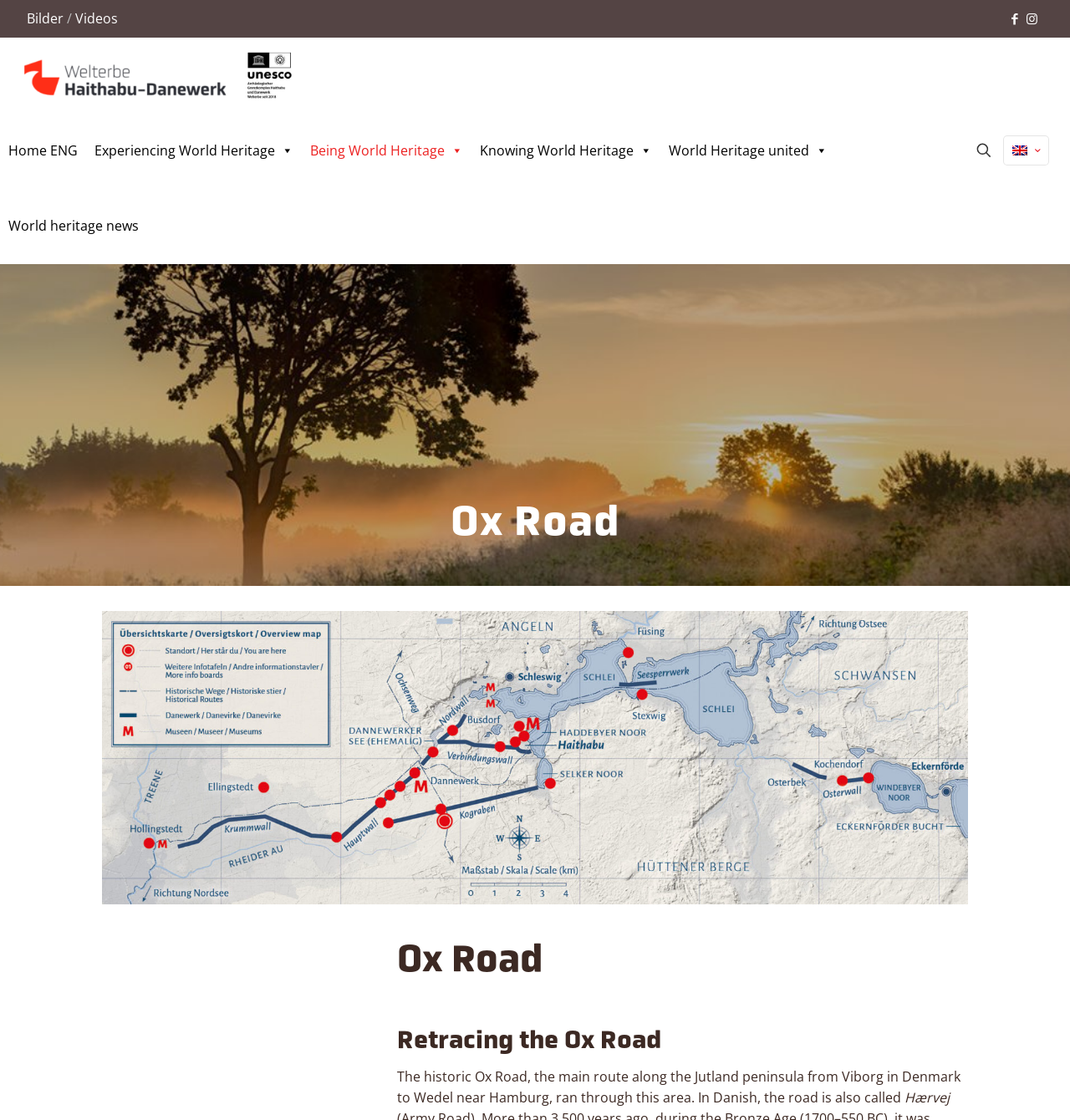Can you pinpoint the bounding box coordinates for the clickable element required for this instruction: "Search for something"? The coordinates should be four float numbers between 0 and 1, i.e., [left, top, right, bottom].

[0.909, 0.125, 0.93, 0.144]